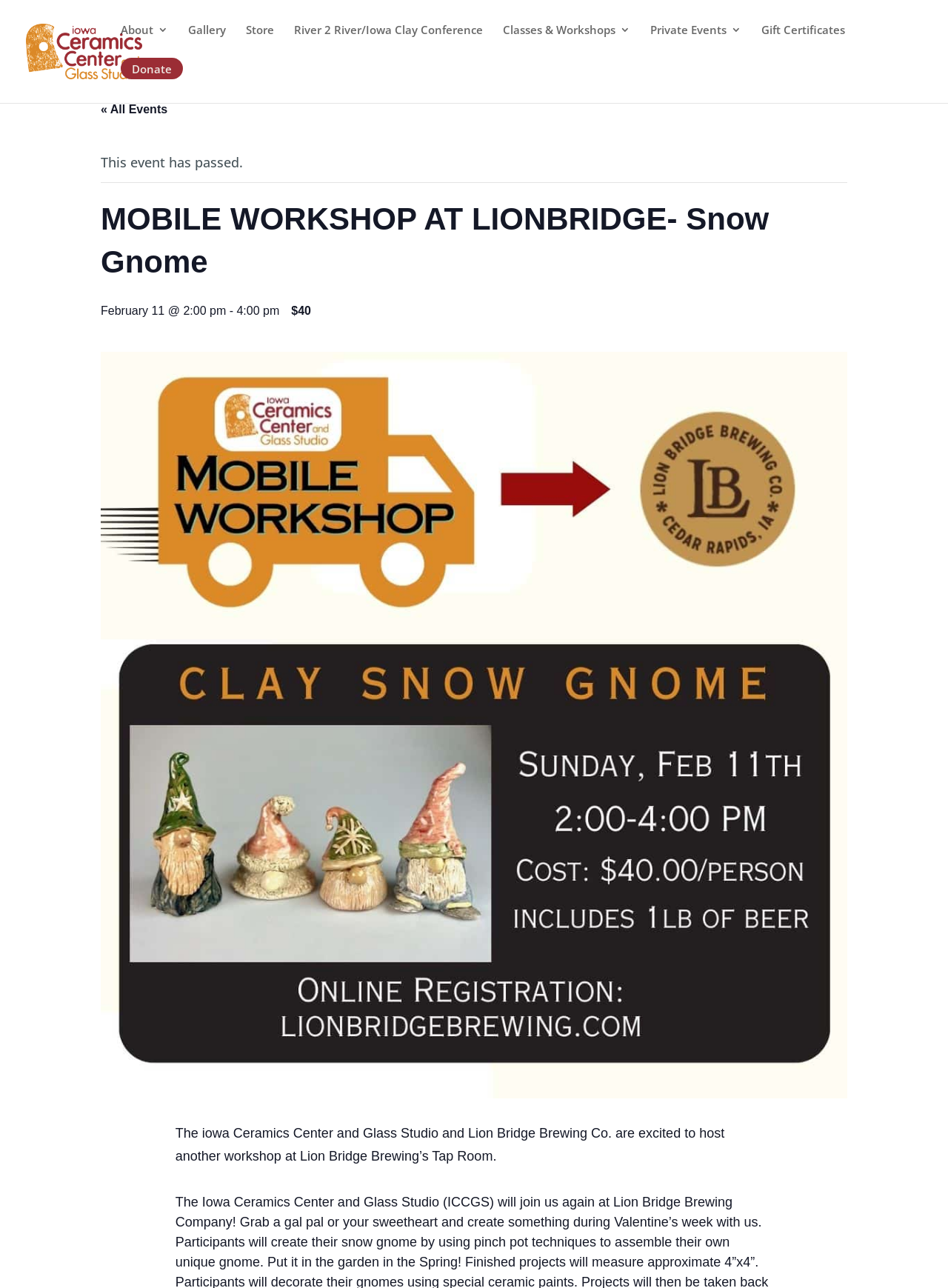Describe in detail what you see on the webpage.

The webpage appears to be an event page for a mobile workshop at Lionbridge, specifically a Snow Gnome event. At the top left, there is a logo image of the Iowa Ceramics Center and Glass Studio, accompanied by a link to the center's website. 

Below the logo, there is a navigation menu with links to various pages, including "About", "Gallery", "Store", and others, arranged horizontally from left to right. 

On the left side, there is a section with a heading "MOBILE WORKSHOP AT LIONBRIDGE- Snow Gnome" followed by the event date and time "February 11 @ 2:00 pm - 4:00 pm". Below this, there is a note indicating that the event has passed. 

To the right of the event date and time, there is a price listed as "$40". 

At the bottom of the page, there is a paragraph of text describing the event, mentioning the collaboration between the Iowa Ceramics Center and Glass Studio and Lion Bridge Brewing Co. to host the workshop at Lion Bridge Brewing's Tap Room.